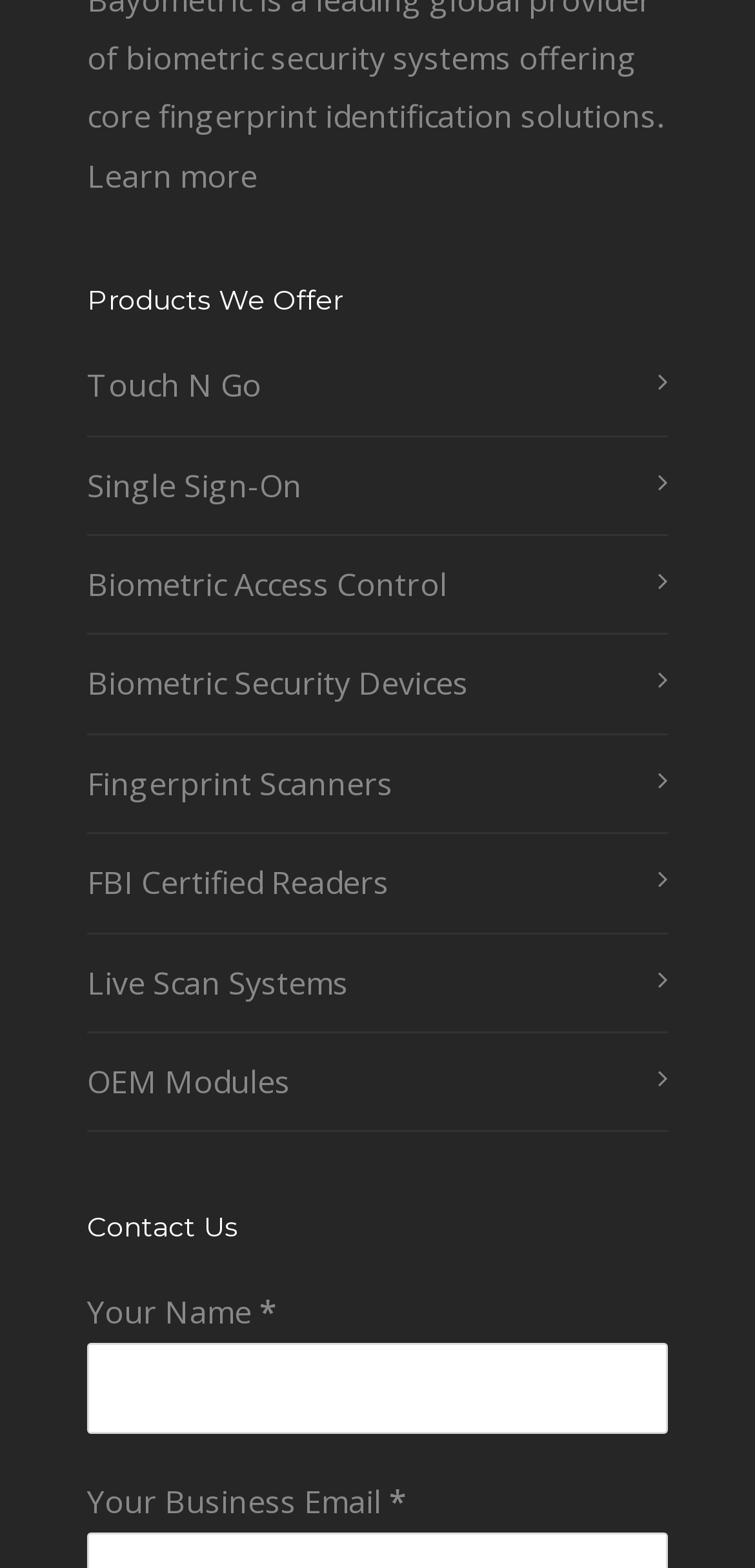Using the elements shown in the image, answer the question comprehensively: How many links are under 'Products We Offer'?

I counted the number of links under the 'Products We Offer' heading, which are 'Touch N Go', 'Single Sign-On', 'Biometric Access Control', 'Biometric Security Devices', 'Fingerprint Scanners', 'FBI Certified Readers', 'Live Scan Systems', 'OEM Modules', and 'Learn more'.